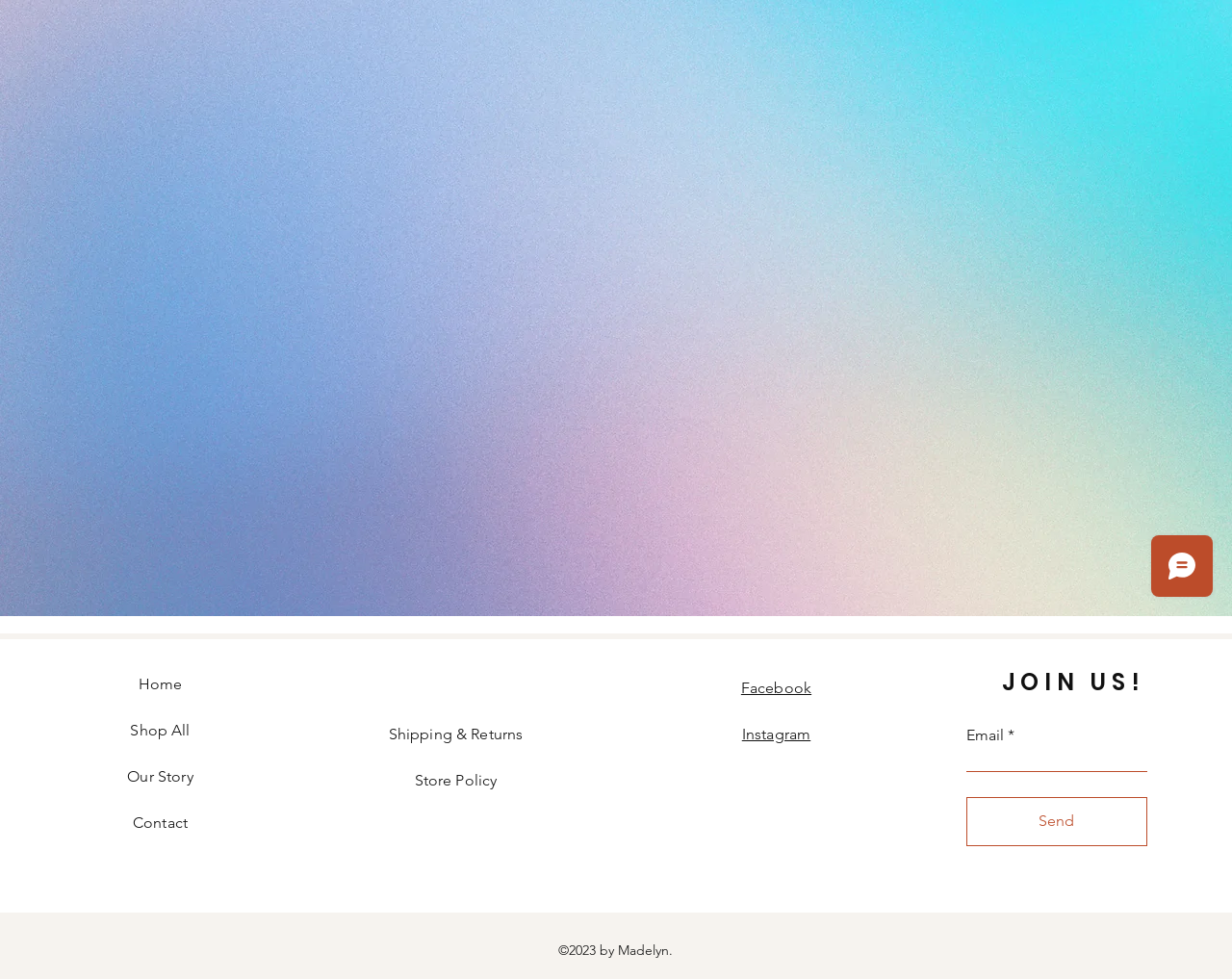From the webpage screenshot, identify the region described by Instagram. Provide the bounding box coordinates as (top-left x, top-left y, bottom-right x, bottom-right y), with each value being a floating point number between 0 and 1.

[0.602, 0.74, 0.658, 0.759]